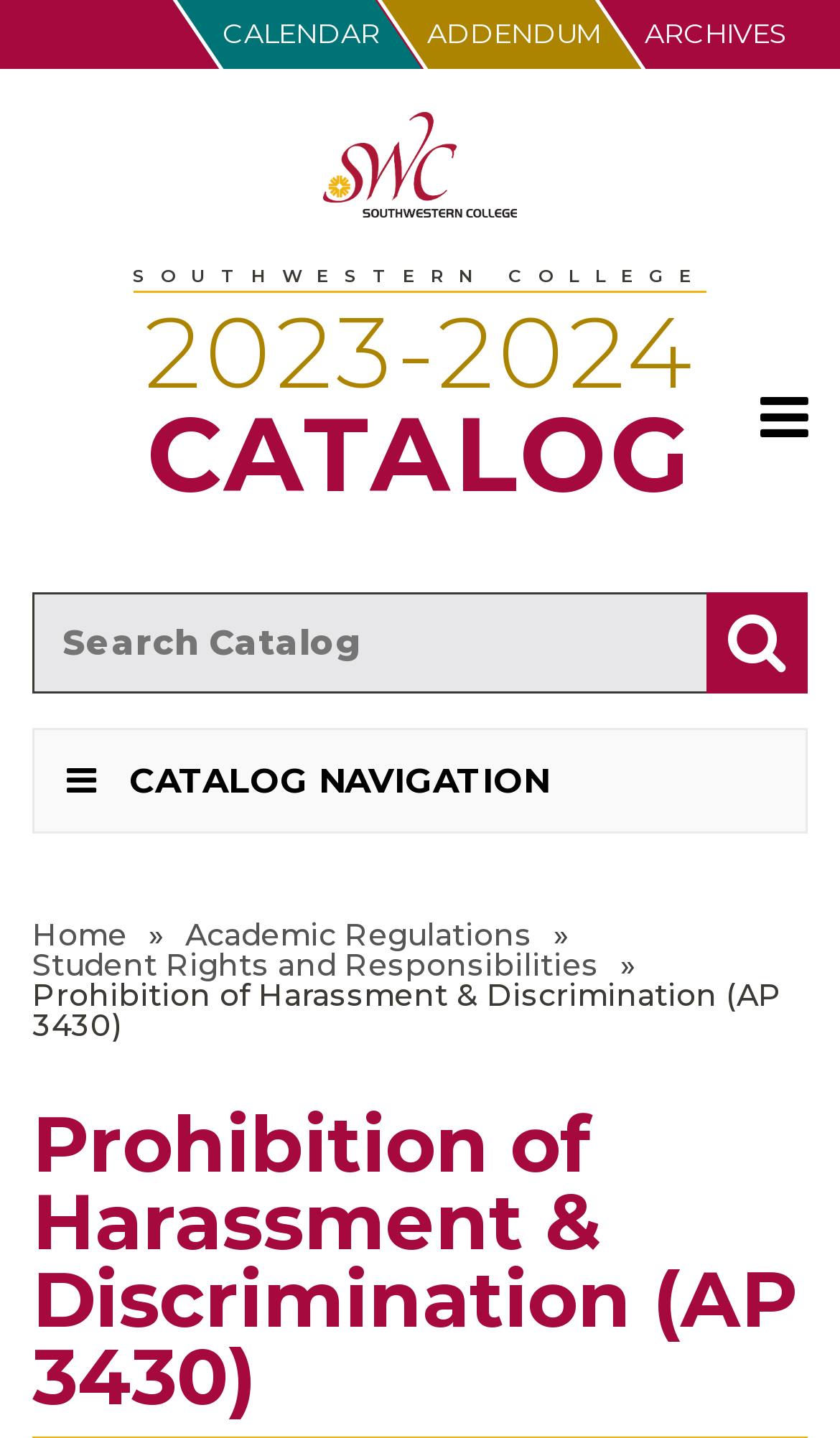Please find and report the primary heading text from the webpage.

SOUTHWESTERN COLLEGE
2023-2024
CATALOG